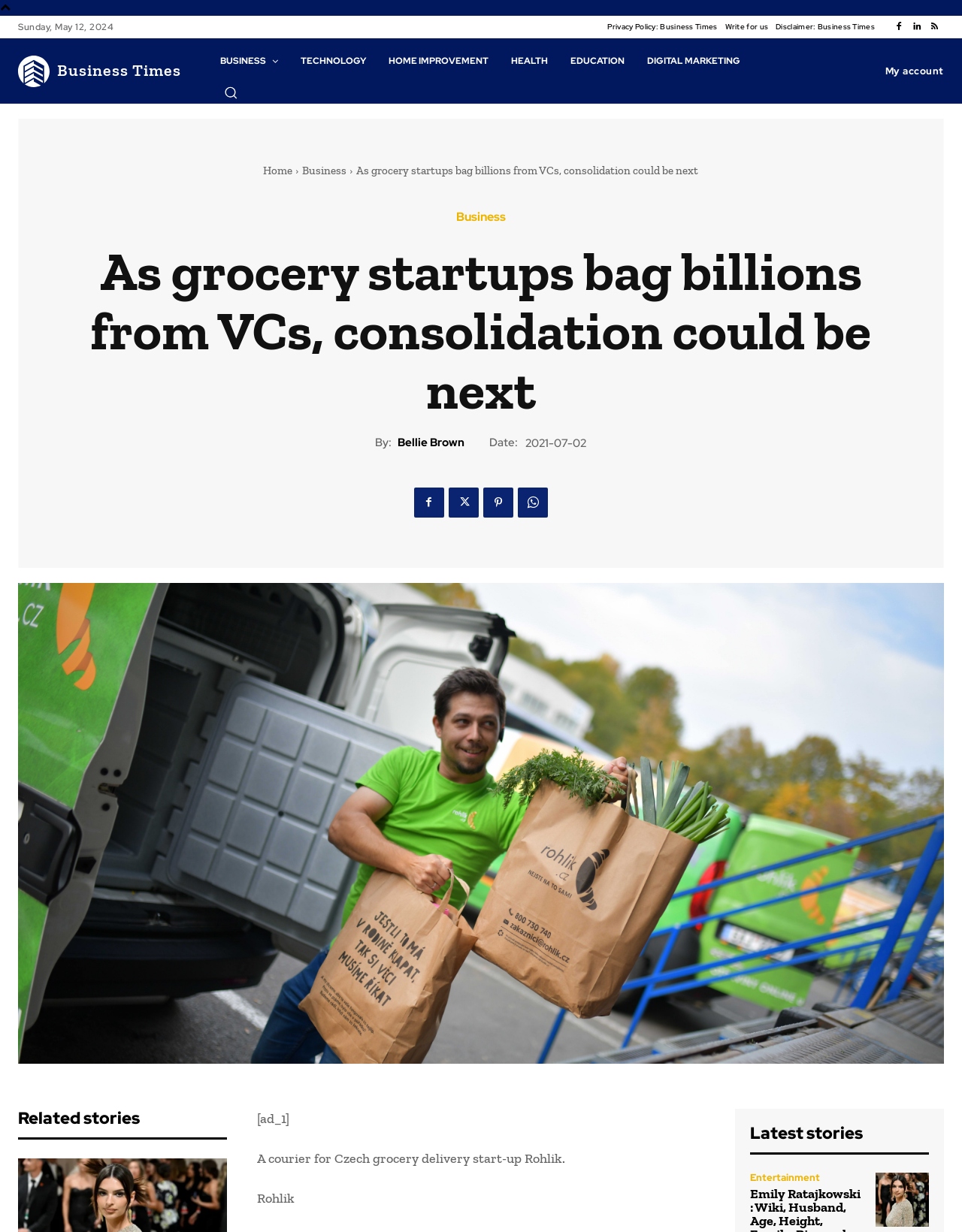Please identify the coordinates of the bounding box that should be clicked to fulfill this instruction: "Read the article 'As grocery startups bag billions from VCs, consolidation could be next'".

[0.038, 0.196, 0.962, 0.341]